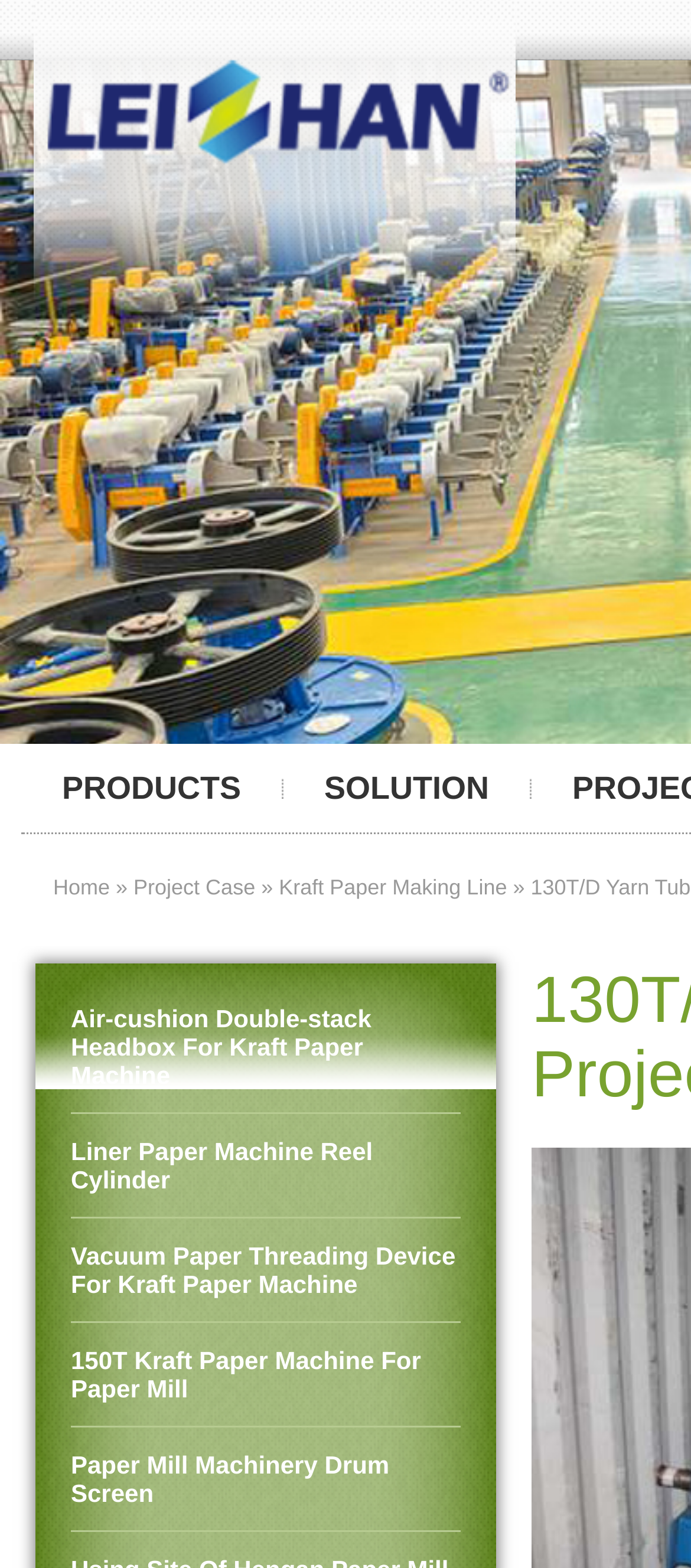Provide a single word or phrase to answer the given question: 
What is the last link in the list of products?

Paper Mill Machinery Drum Screen